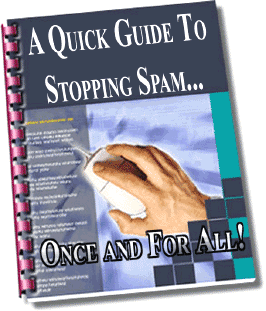What is the guide focused on?
From the image, respond using a single word or phrase.

Digital spam management